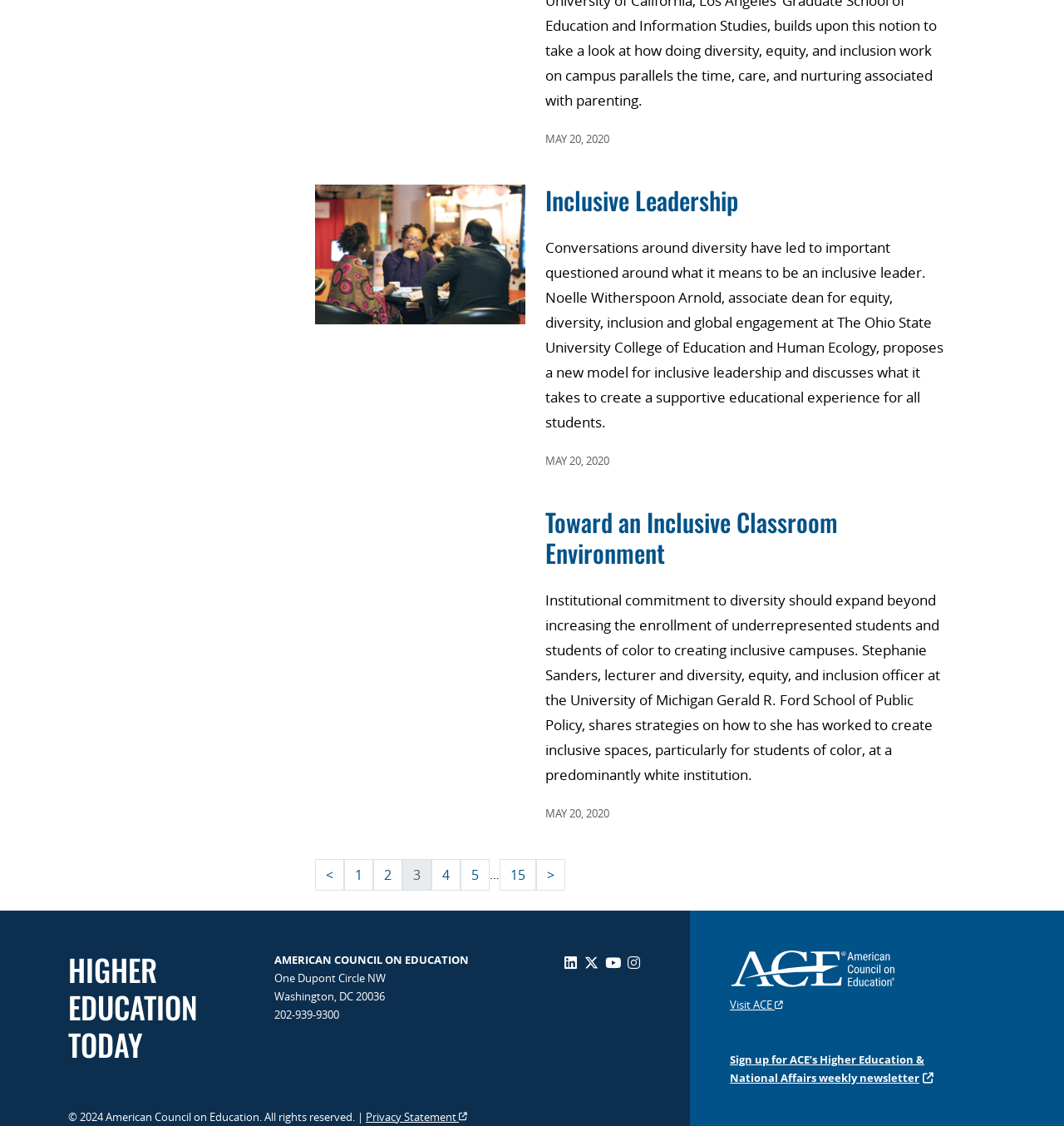What is the title of the second article?
Please ensure your answer is as detailed and informative as possible.

I found the title by looking at the heading element with the OCR text 'Toward an Inclusive Classroom Environment' which is located below the first article.